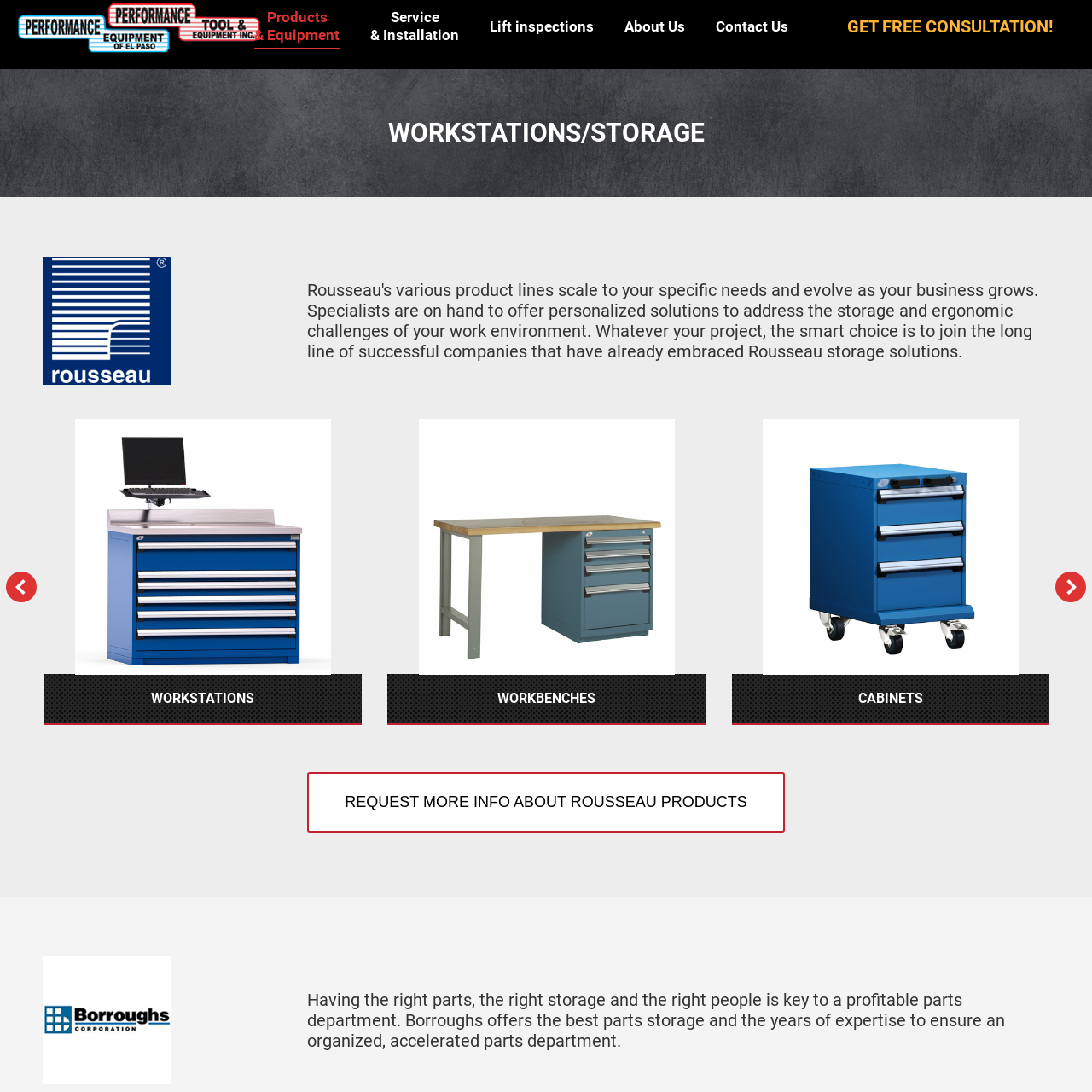Carefully describe the image located within the red boundary.

The image features a stylized figure that symbolizes key aspects of workstation and storage solutions. It’s set against a neutral background and appears prominently within a section dedicated to highlighting Rousseau's various product lines. This section emphasizes the importance of tailored solutions for workspace optimization, suggesting that the figure represents ergonomic and efficient storage options designed to meet diverse business needs. Surrounding the image are headings and links directing users to more information about different products, such as workstations, workbenches, and cabinets, further reinforcing the focus on innovative storage solutions guaranteed to enhance productivity and organization in professional environments.